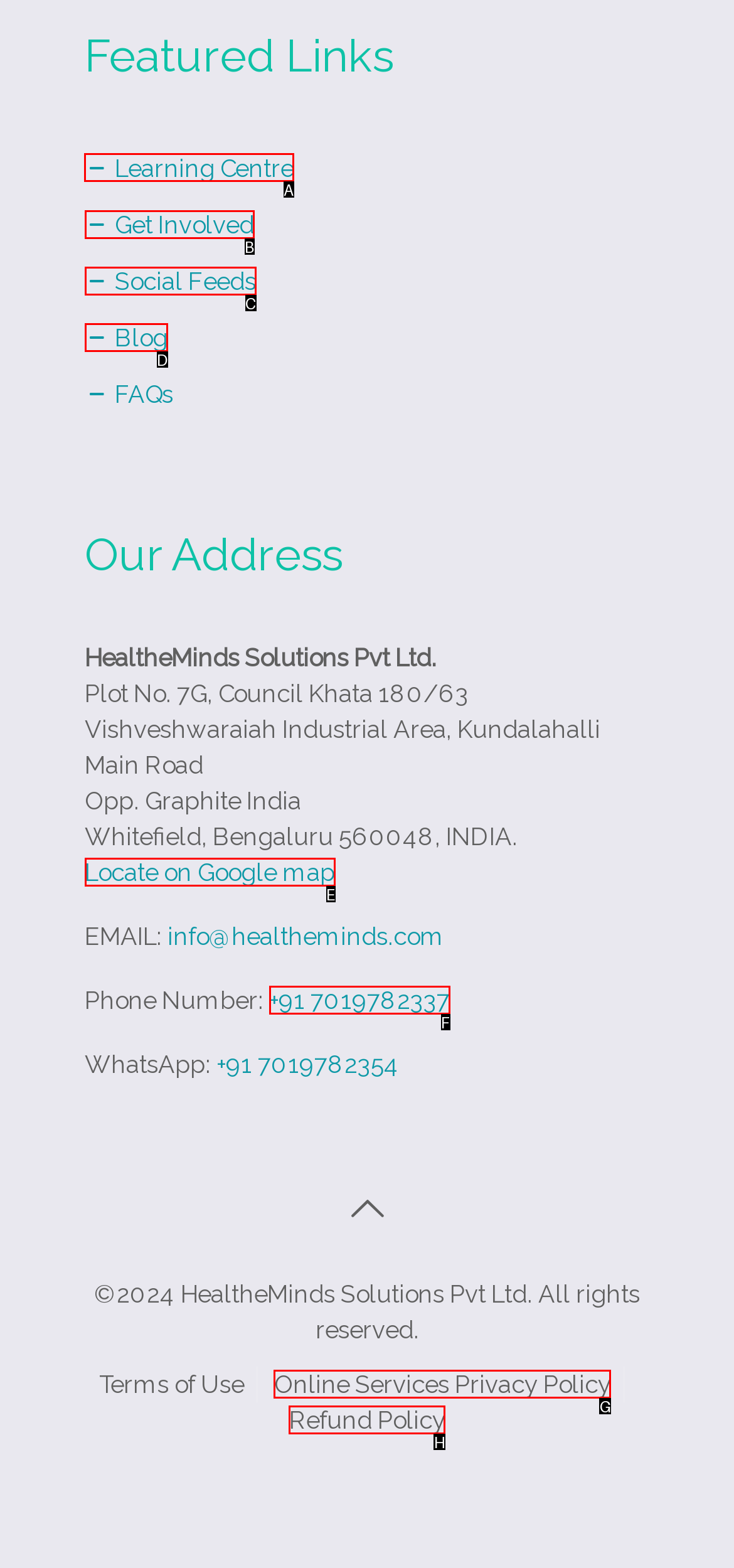Decide which HTML element to click to complete the task: Click on Learning Centre Provide the letter of the appropriate option.

A